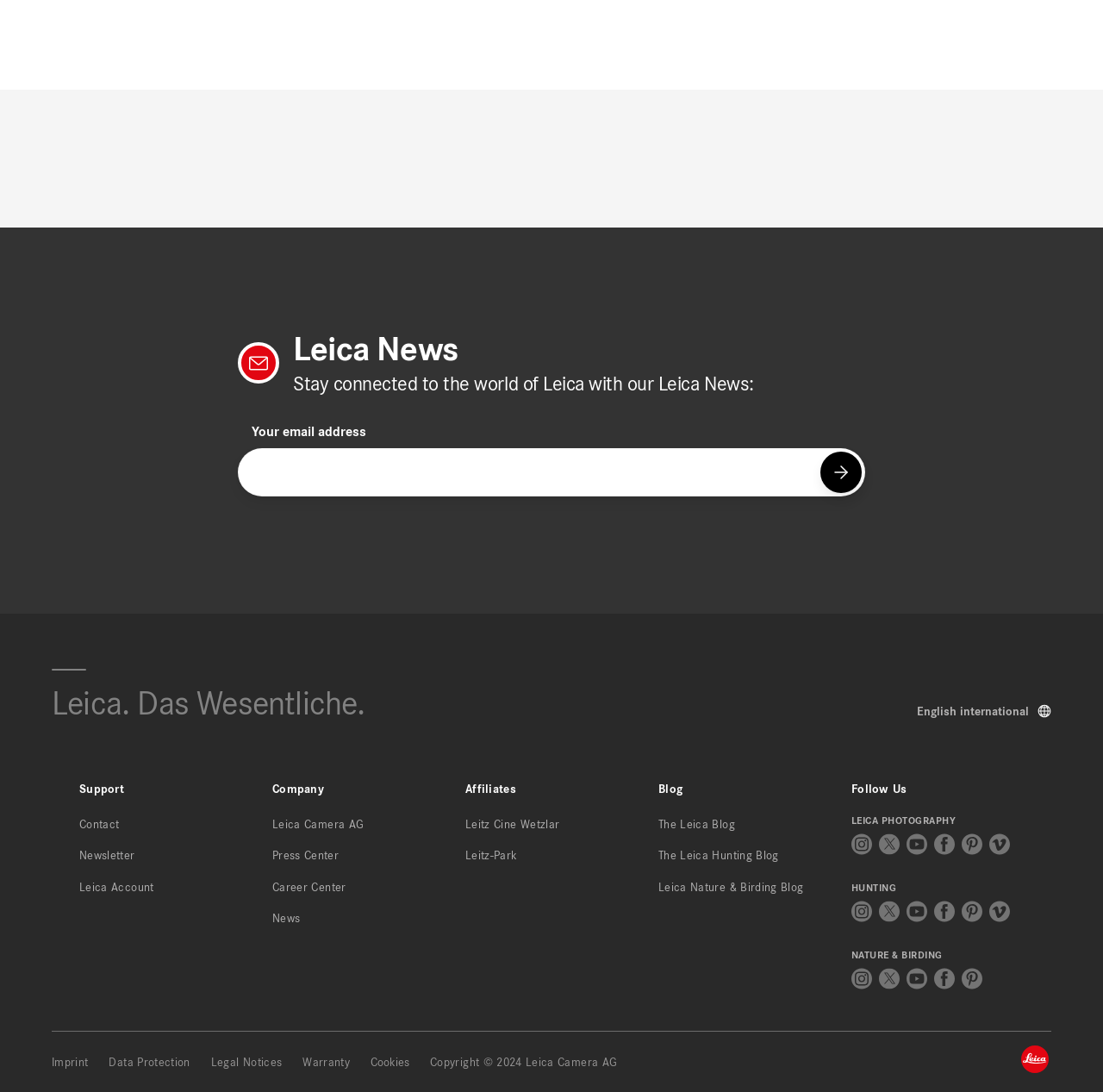What is the company name mentioned in the 'Company' section?
Answer the question with a single word or phrase derived from the image.

Leica Camera AG